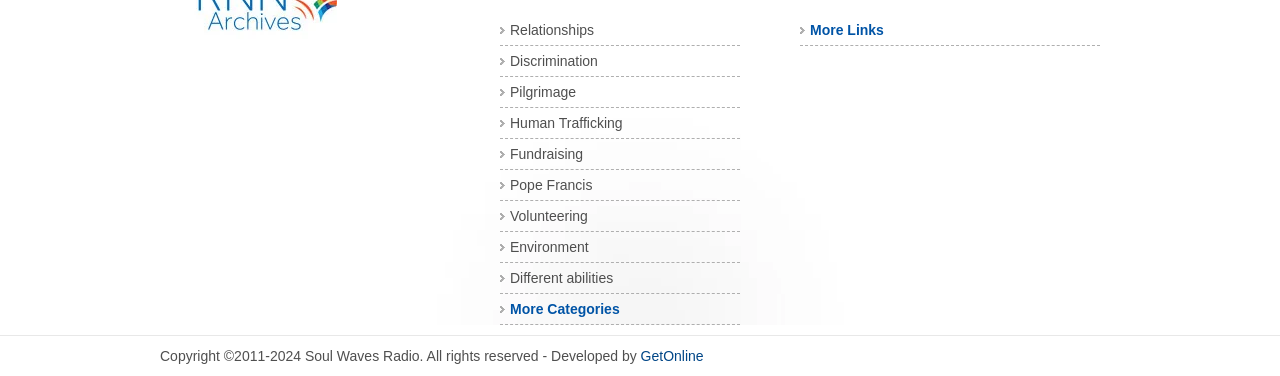Please specify the bounding box coordinates in the format (top-left x, top-left y, bottom-right x, bottom-right y), with all values as floating point numbers between 0 and 1. Identify the bounding box of the UI element described by: Privacy Policy for the Mailing-list

None